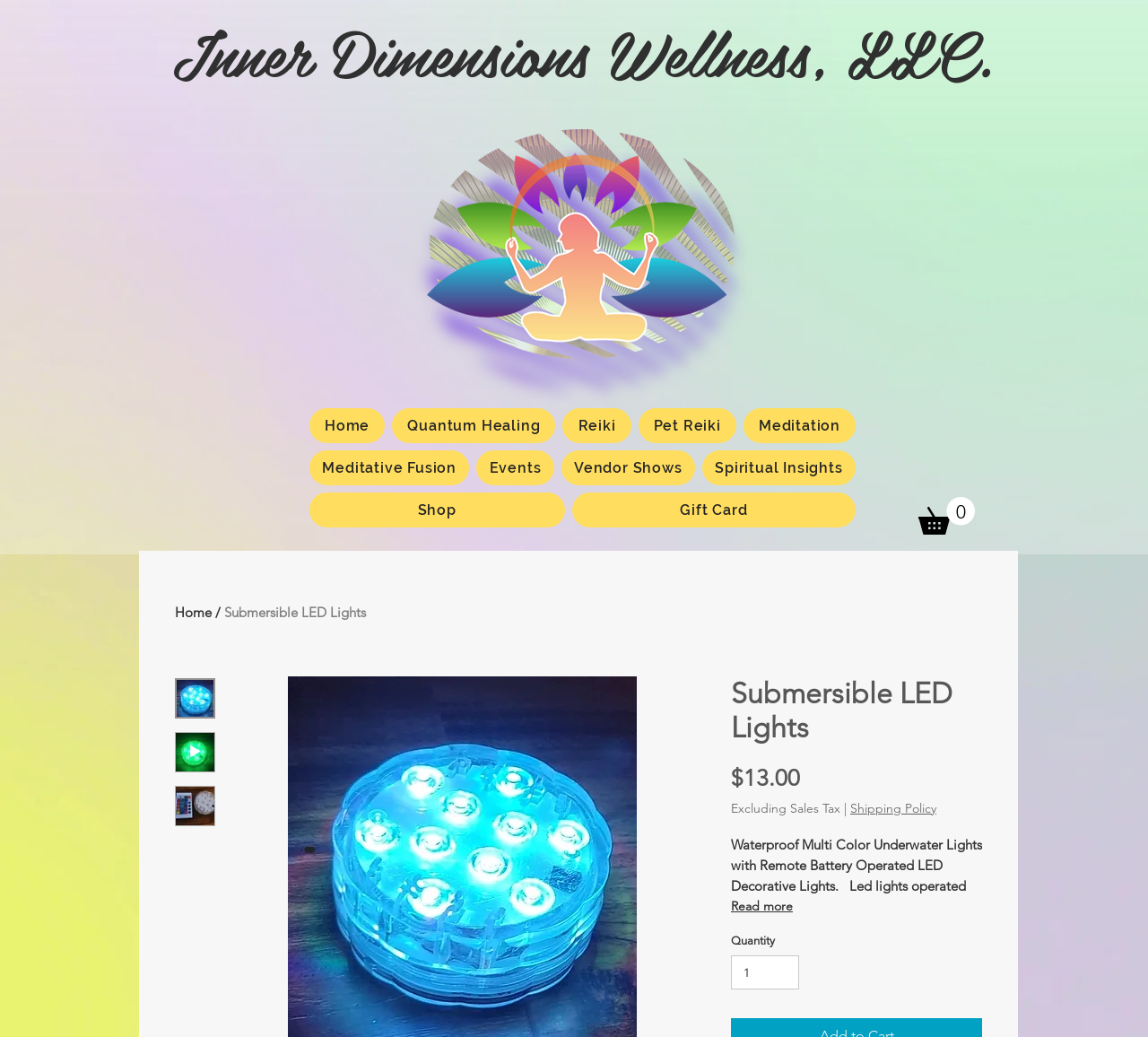Please determine the bounding box coordinates for the element that should be clicked to follow these instructions: "Play the video".

[0.374, 0.125, 0.64, 0.346]